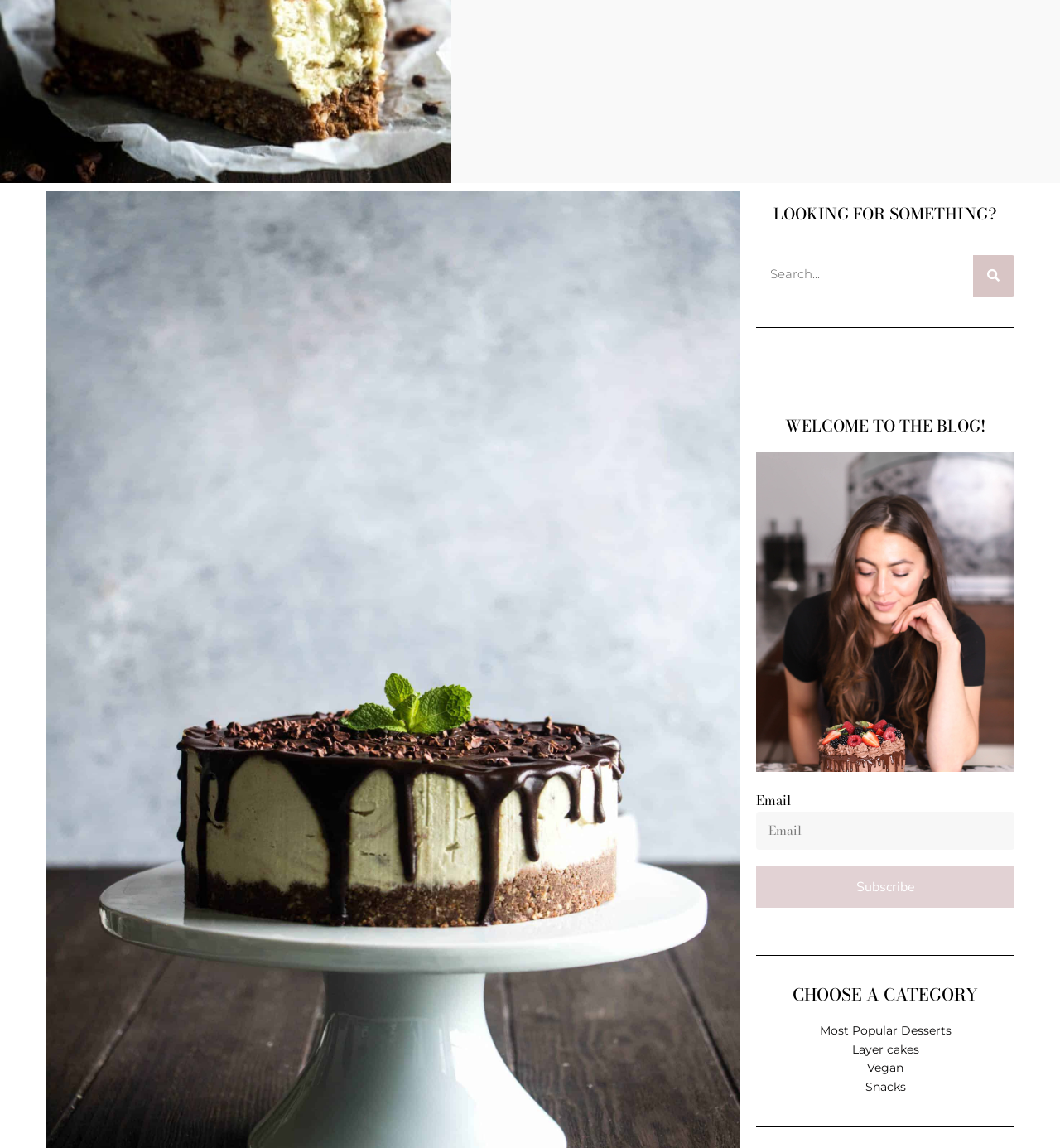Identify the bounding box coordinates for the UI element described by the following text: "Layer cakes". Provide the coordinates as four float numbers between 0 and 1, in the format [left, top, right, bottom].

[0.804, 0.906, 0.867, 0.922]